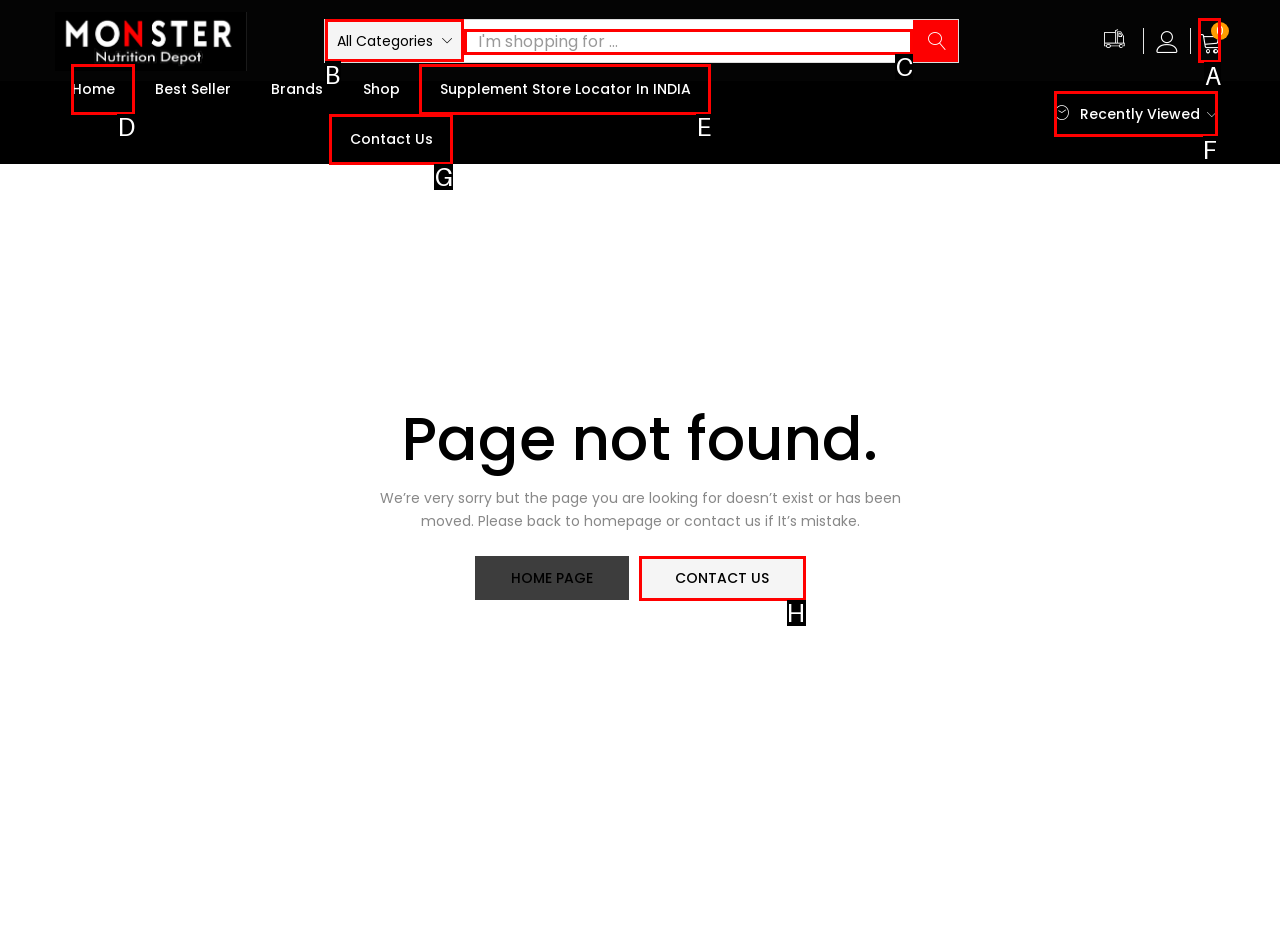Choose the letter of the element that should be clicked to complete the task: View recently viewed items
Answer with the letter from the possible choices.

F